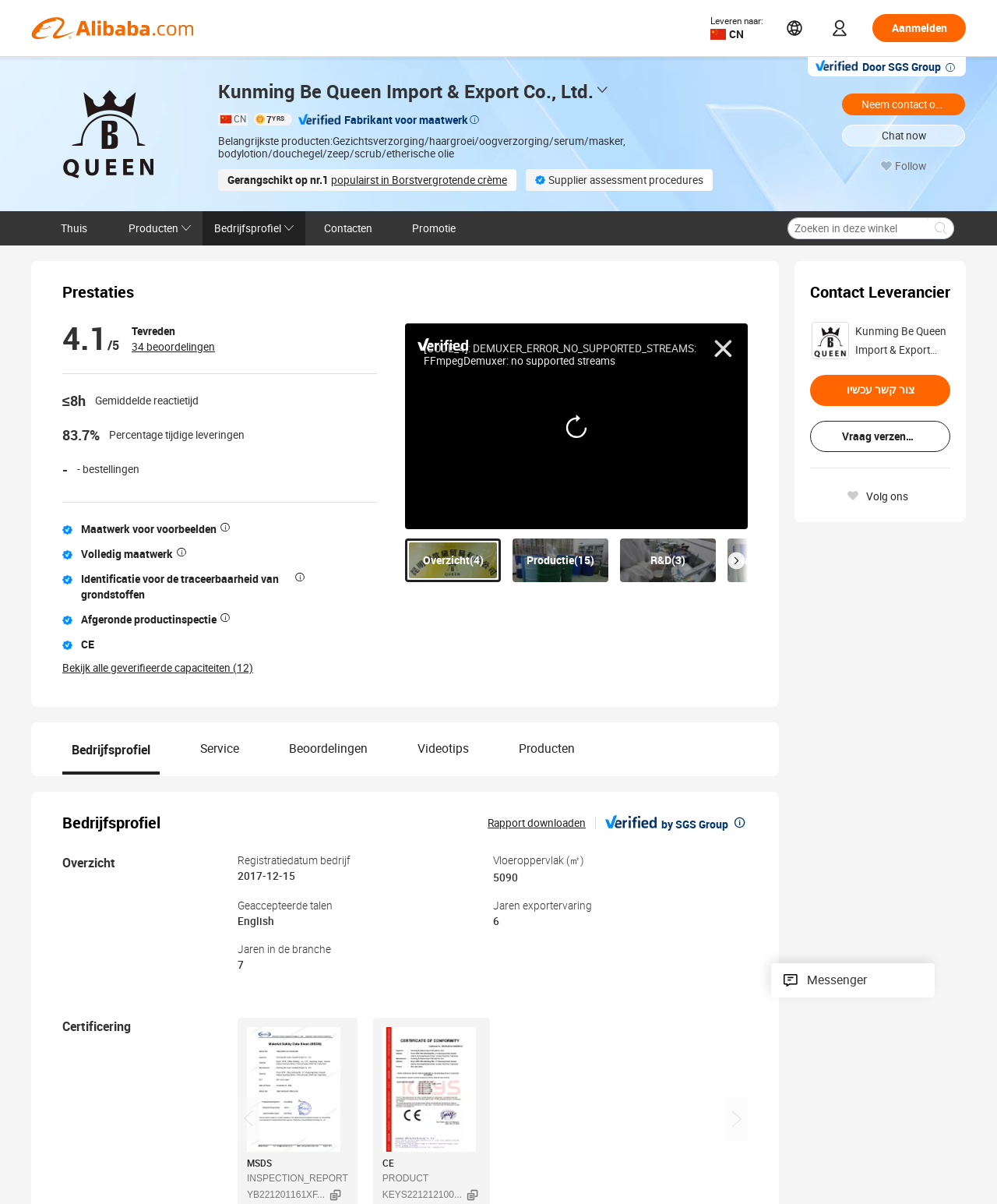Using the provided description: "parent_node: Fabrikant voor maatwerk", find the bounding box coordinates of the corresponding UI element. The output should be four float numbers between 0 and 1, in the format [left, top, right, bottom].

[0.299, 0.094, 0.342, 0.104]